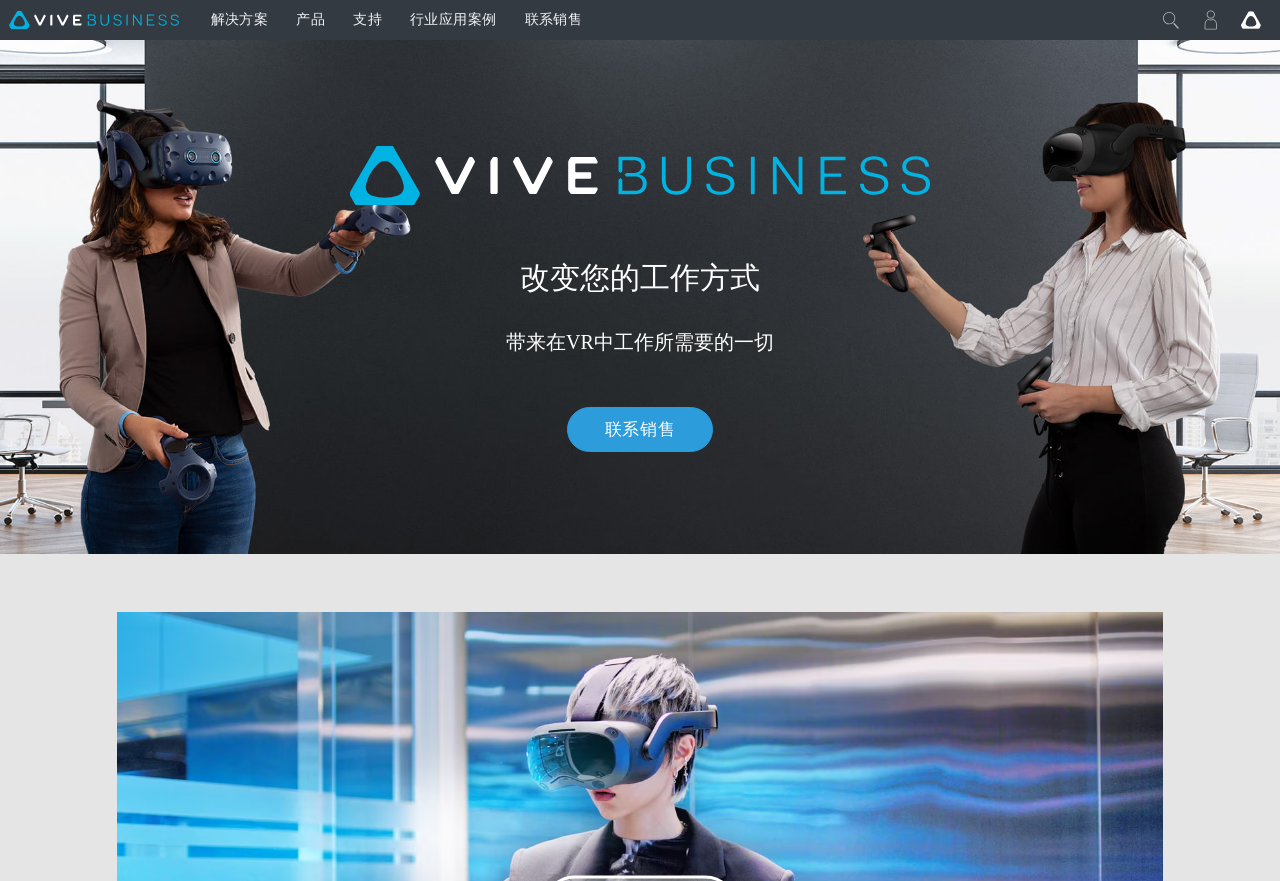Determine the coordinates of the bounding box for the clickable area needed to execute this instruction: "Close the dialog".

[0.899, 0.0, 0.93, 0.045]